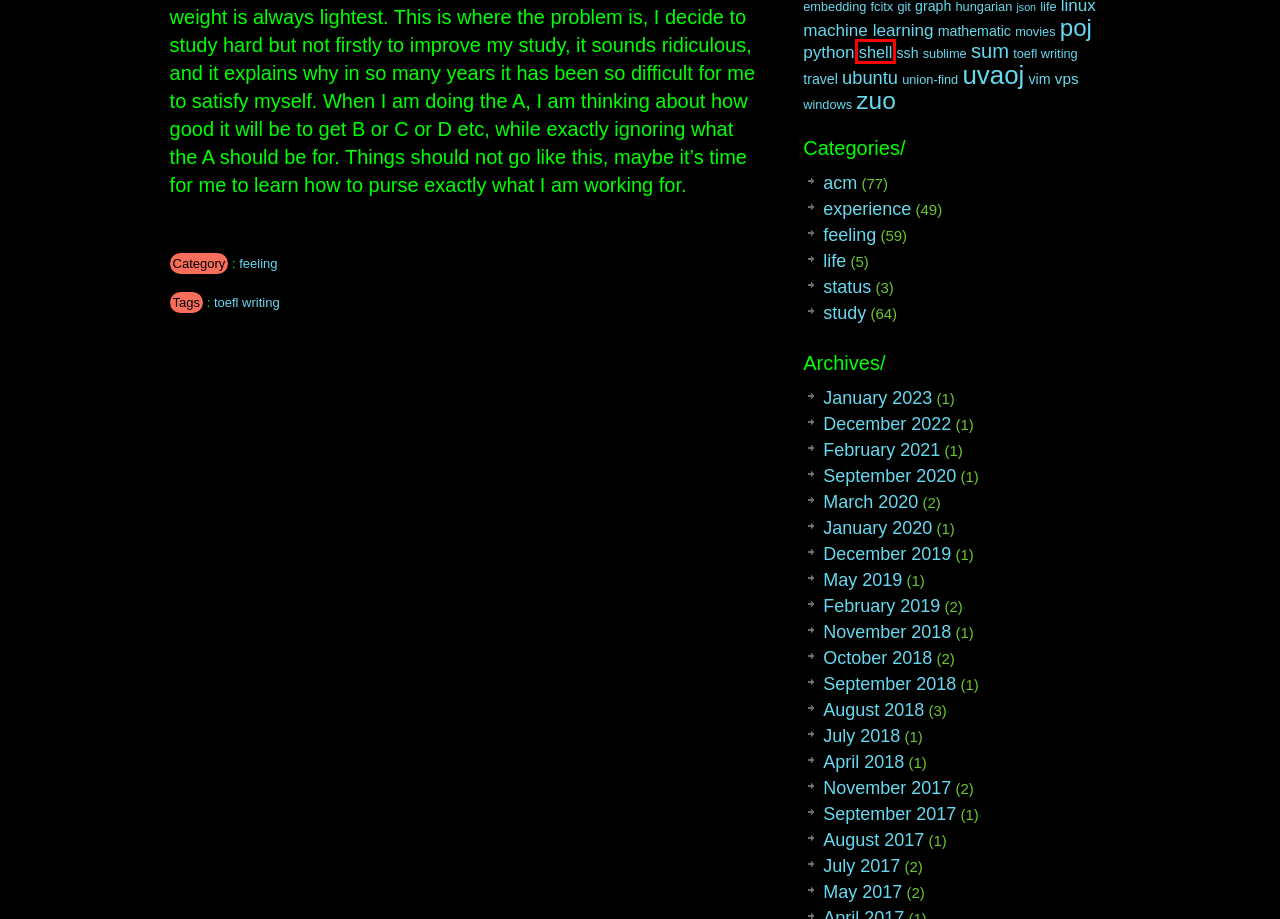Analyze the given webpage screenshot and identify the UI element within the red bounding box. Select the webpage description that best matches what you expect the new webpage to look like after clicking the element. Here are the candidates:
A. July | 2018 | 哈喽哈咯
B. February | 2021 | 哈喽哈咯
C. shell | 哈喽哈咯
D. toefl writing | 哈喽哈咯
E. November | 2018 | 哈喽哈咯
F. experience | 哈喽哈咯
G. March | 2020 | 哈喽哈咯
H. python | 哈喽哈咯

C